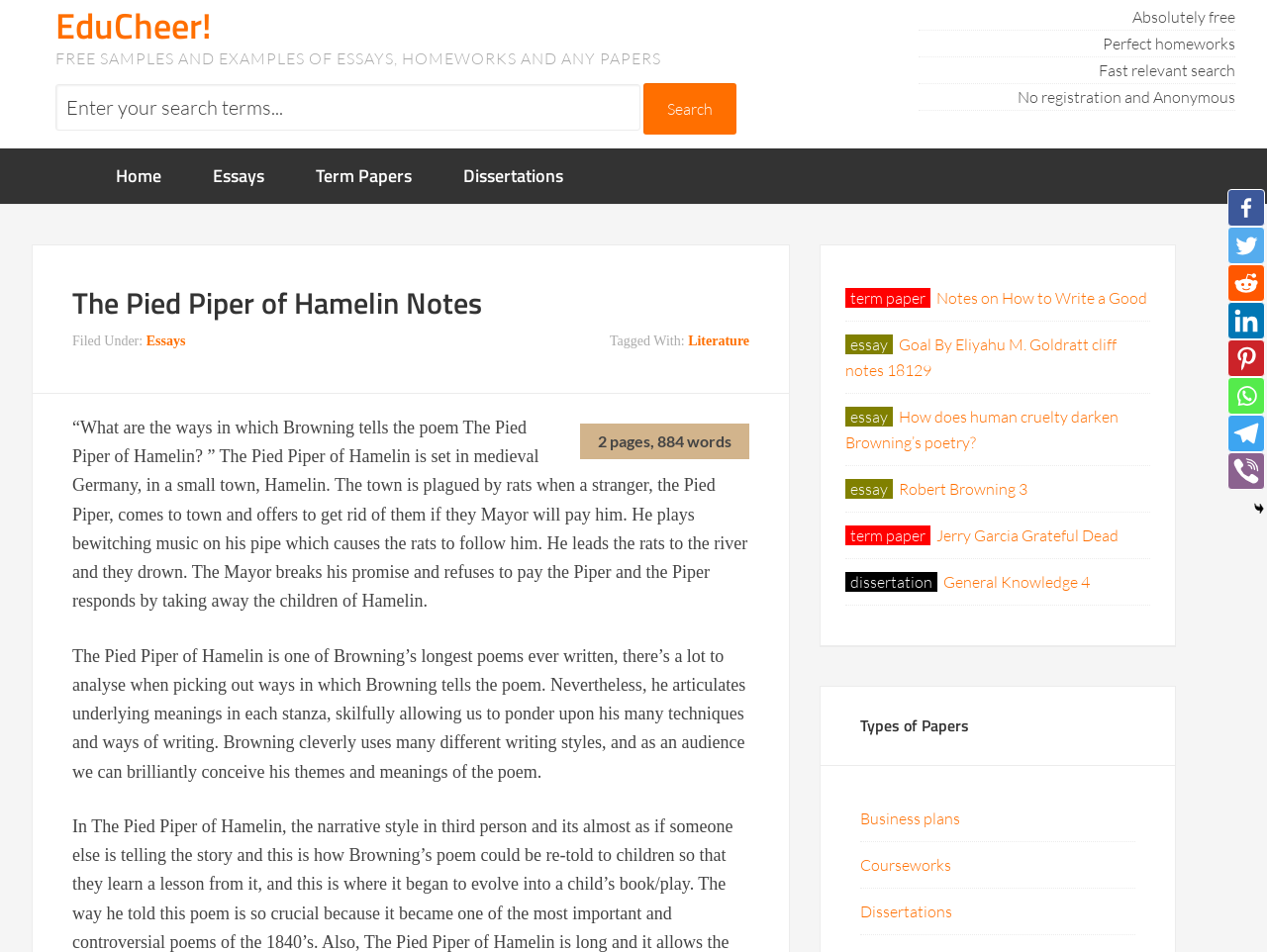How many links are there in the main navigation?
Please respond to the question with a detailed and informative answer.

The main navigation is located at the top of the webpage and contains links to different sections of the website. There are 5 links in the main navigation: 'Home', 'Essays', 'Term Papers', 'Dissertations', and an unnamed link.